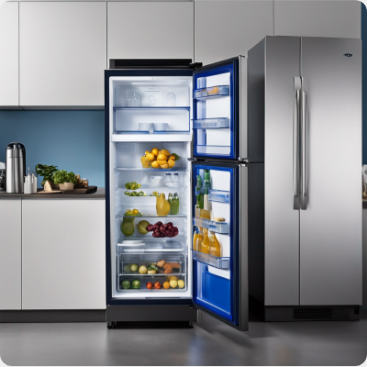What is the temperature range for the refrigerator's operation?
Answer the question with a single word or phrase by looking at the picture.

5°C to 43°C